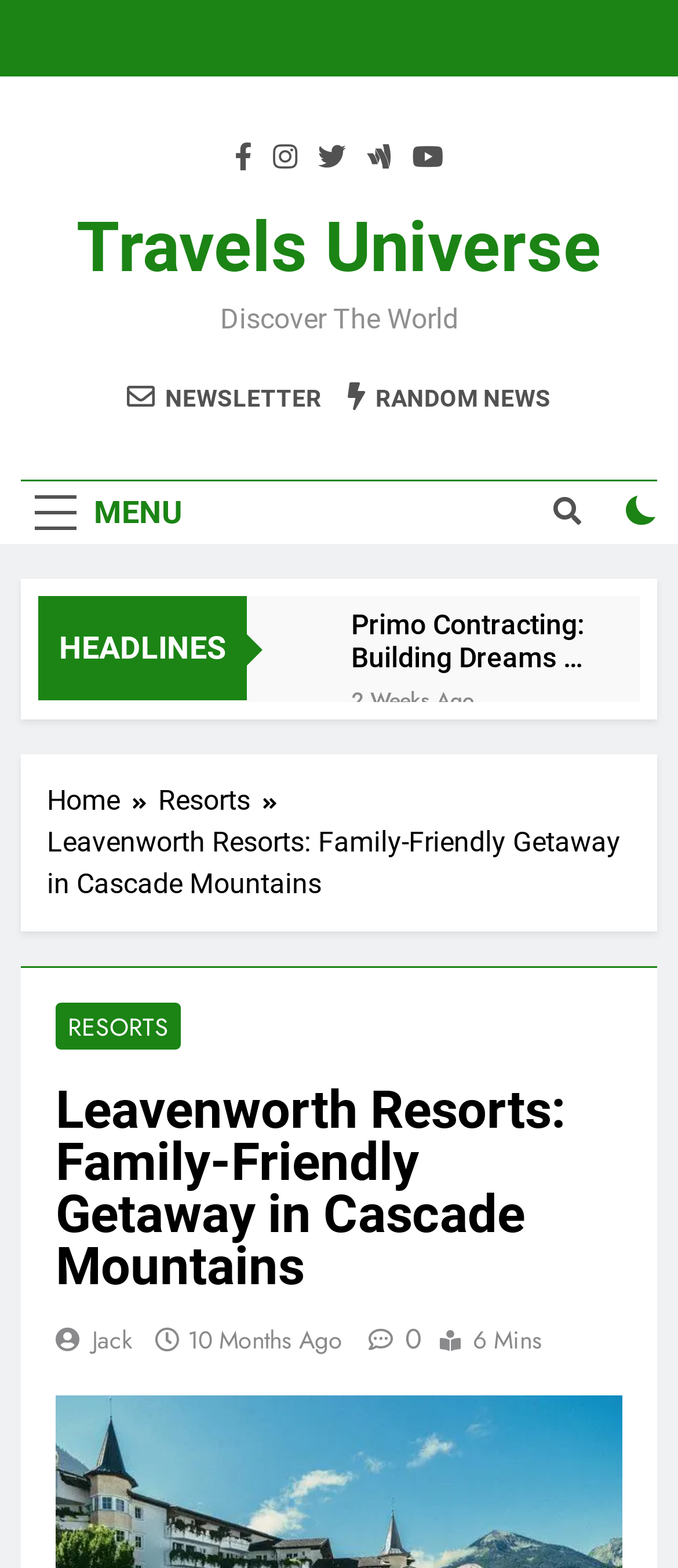How old is the latest article? Analyze the screenshot and reply with just one word or a short phrase.

10 Months Ago